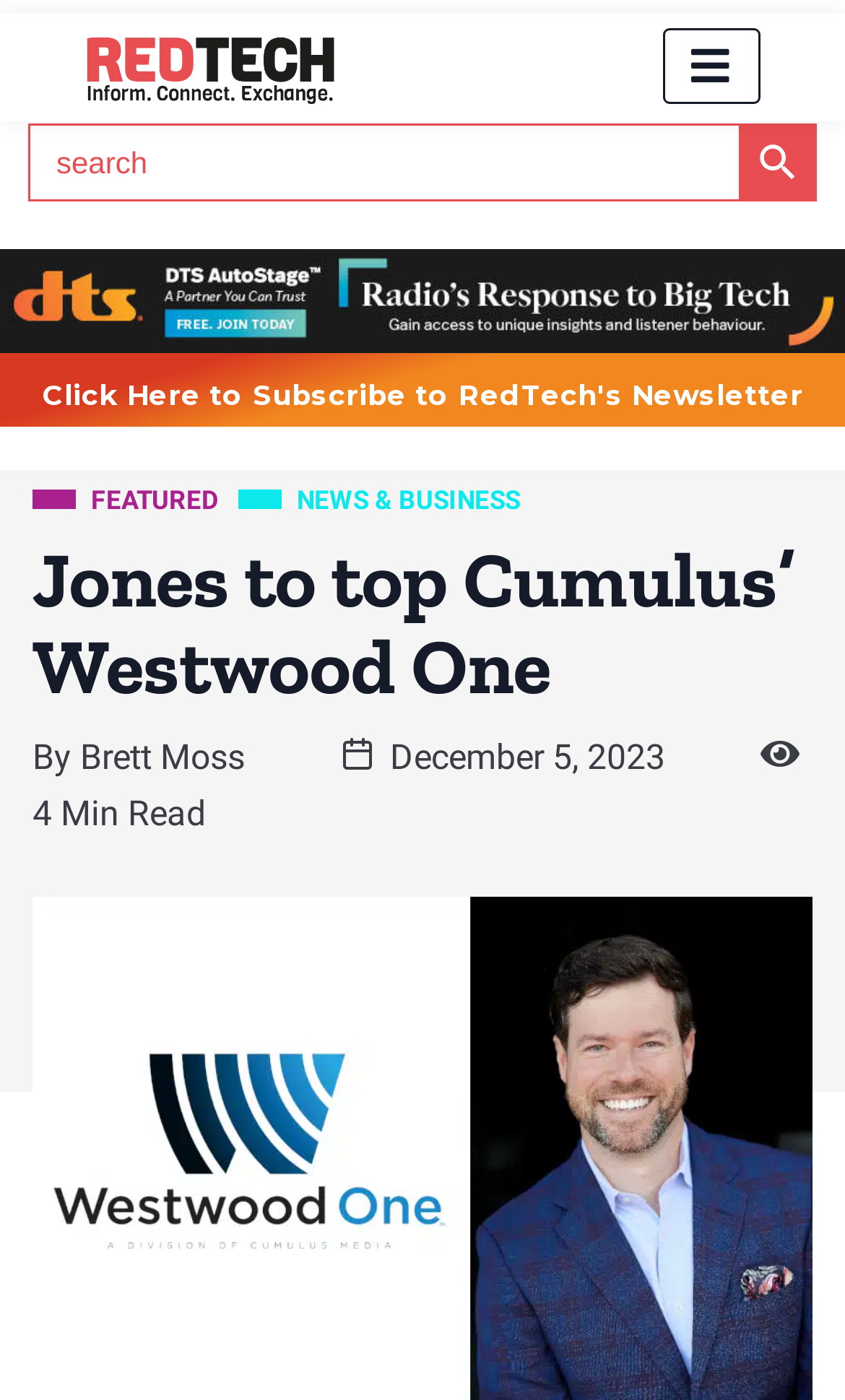What is the name of the newsletter?
Based on the visual details in the image, please answer the question thoroughly.

I found the answer by looking at the heading 'Click Here to Subscribe to RedTech's Newsletter' which indicates that the newsletter is related to RedTech.